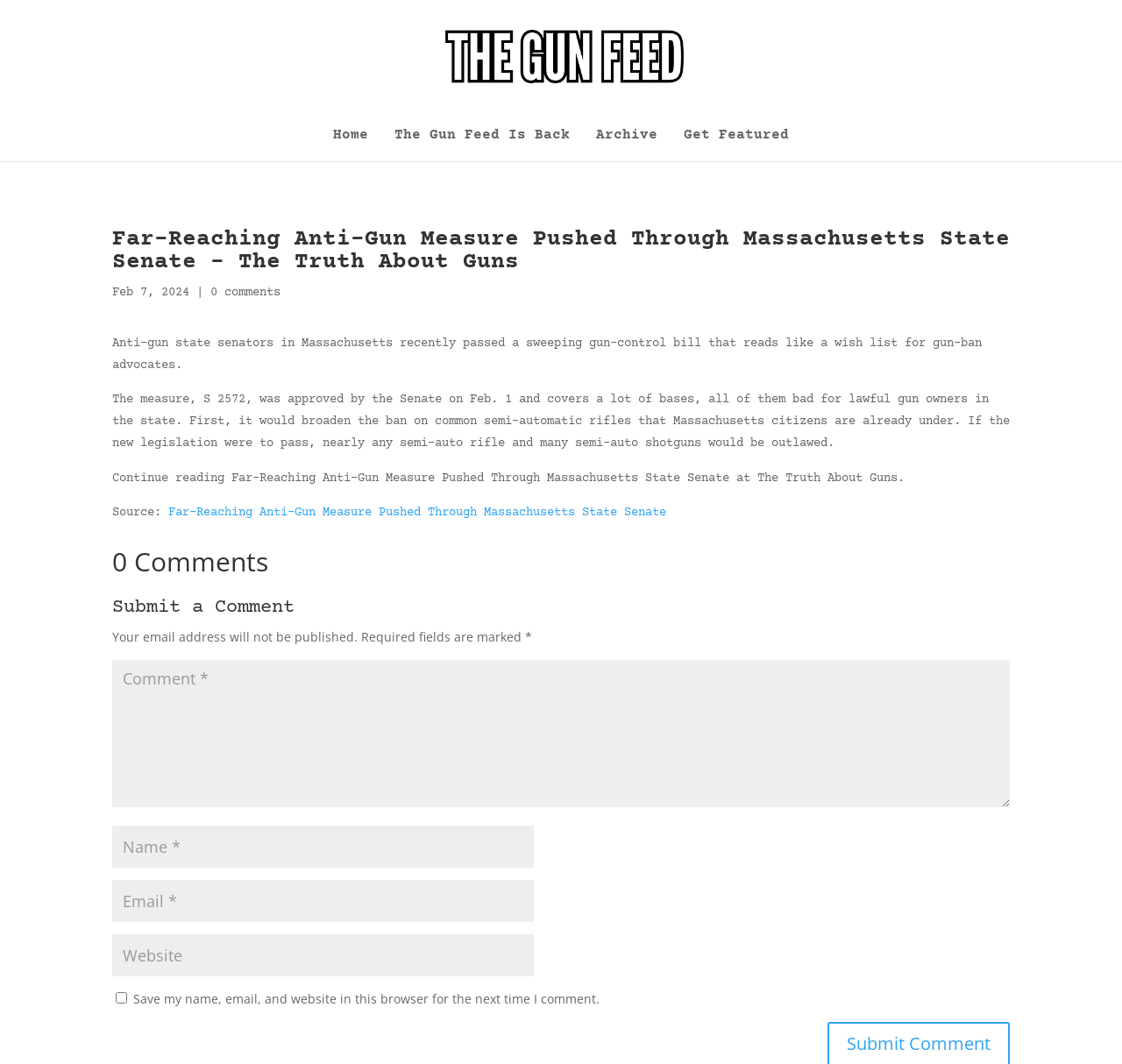What is the date of the article?
Refer to the image and give a detailed answer to the question.

I found the date of the article by looking at the static text element with the content 'Feb 7, 2024' which is located below the main heading of the webpage.